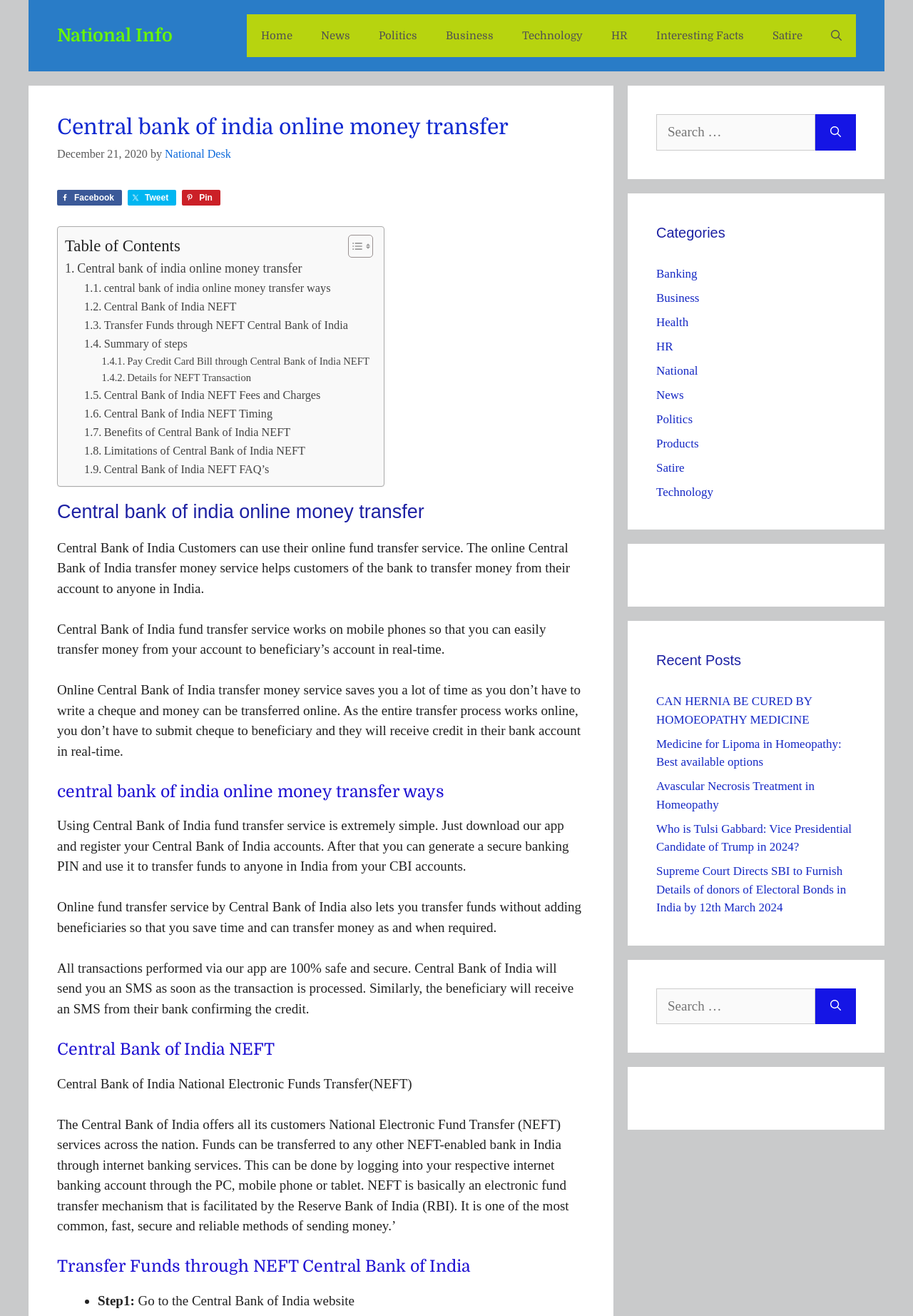Determine the bounding box coordinates of the target area to click to execute the following instruction: "View the Recent Posts."

[0.719, 0.493, 0.938, 0.51]